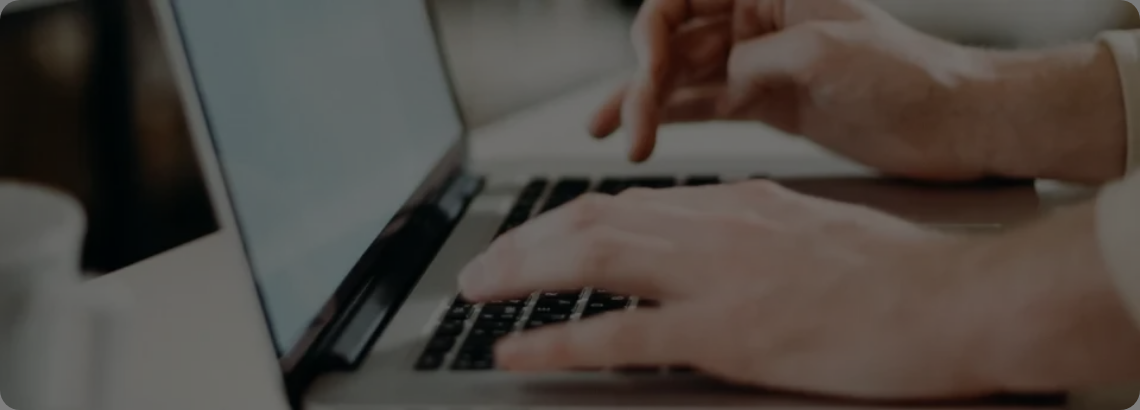Paint a vivid picture with your words by describing the image in detail.

In this image, a pair of hands is actively typing on a laptop computer, emphasizing a moment of engagement with technology. The setting suggests a workspace, likely contributing to ongoing research or creative efforts. With focus and determination, the hands illustrate the process of translating complex scientific information into accessible formats, aligning with the initiatives discussed in the accompanying policy brief training. This training aims to enhance the ability of scientists to effectively communicate research findings to a broader audience, highlighting the importance of bridging the gap between scientific knowledge and public understanding.